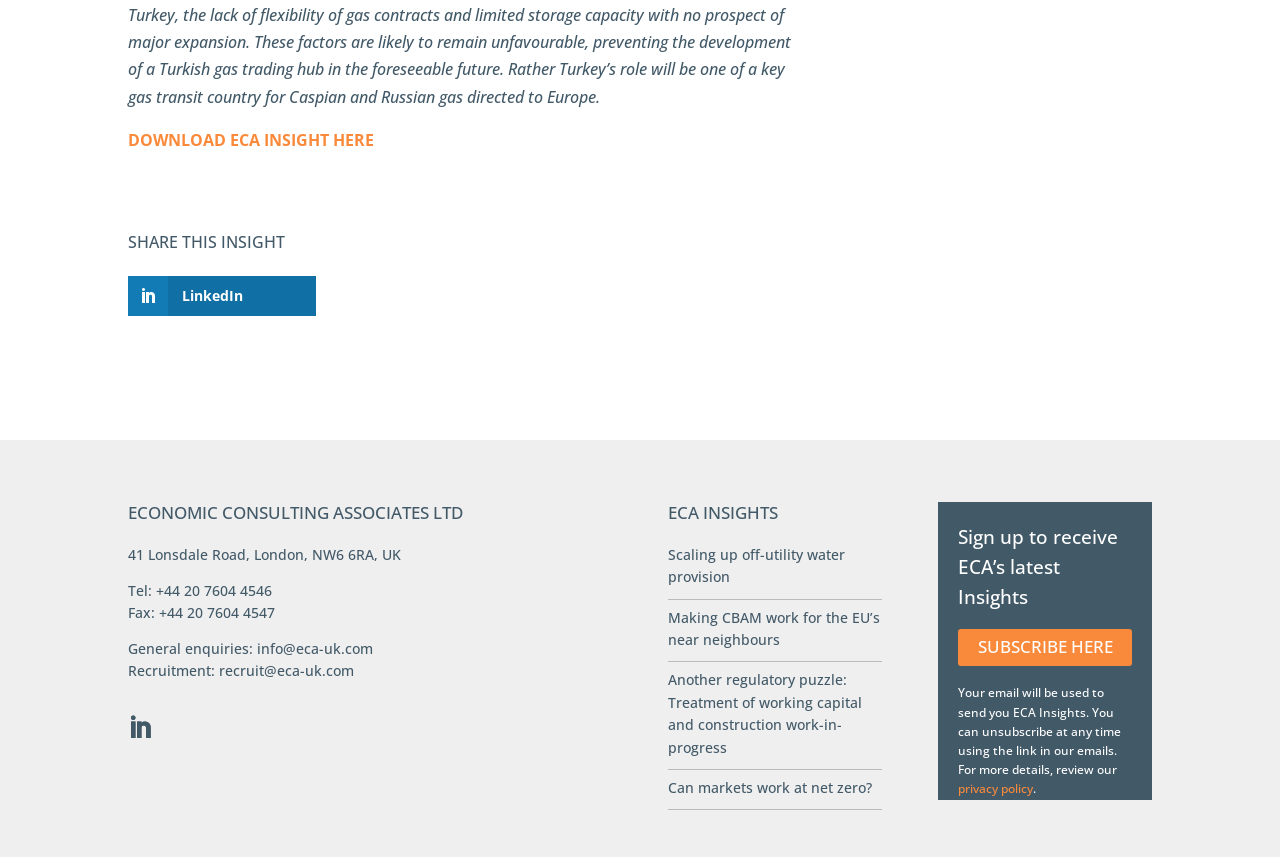How many links are there to ECA Insights?
Look at the image and provide a short answer using one word or a phrase.

4